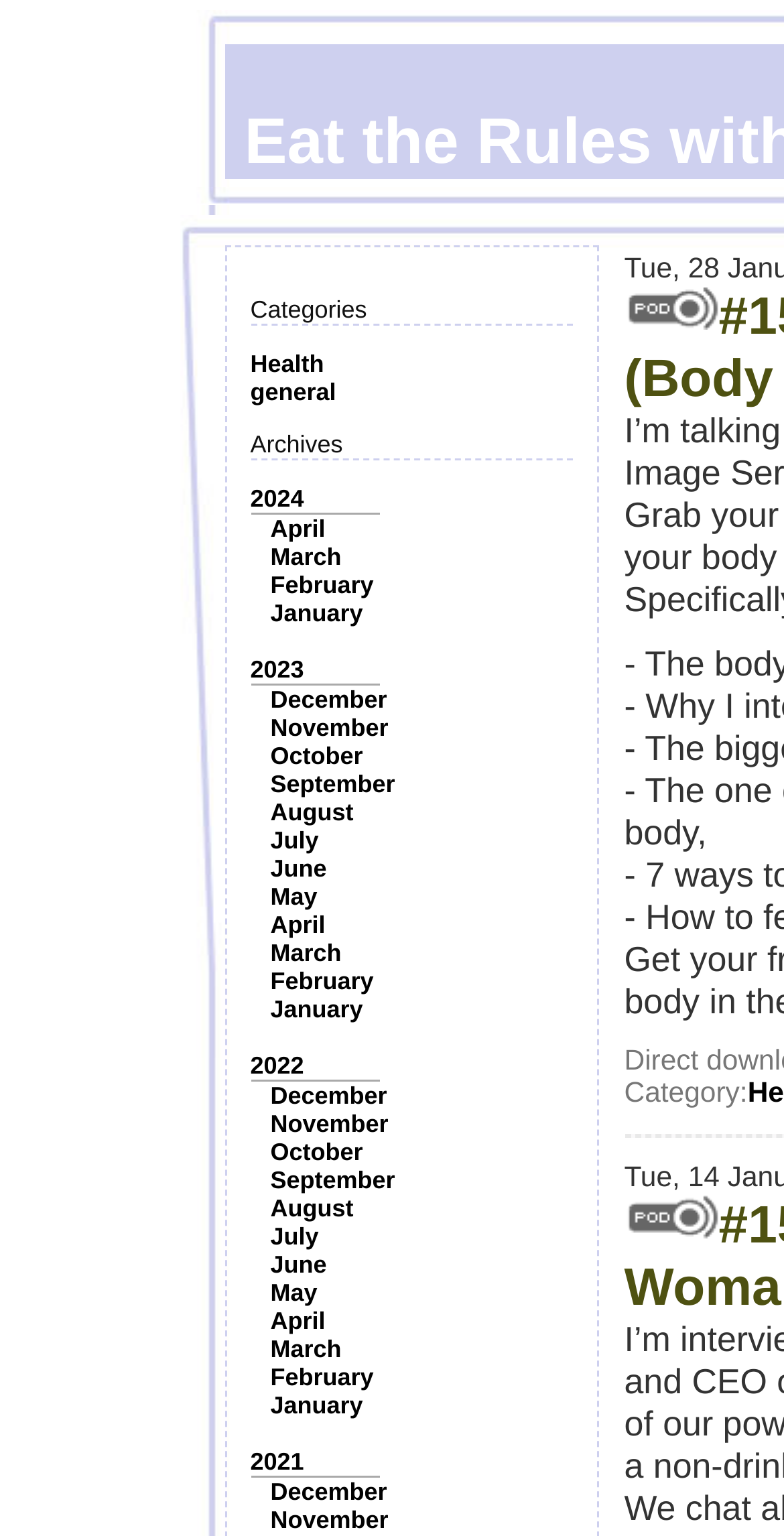Find the bounding box coordinates for the element that must be clicked to complete the instruction: "Read the post from April". The coordinates should be four float numbers between 0 and 1, indicated as [left, top, right, bottom].

[0.345, 0.335, 0.415, 0.353]